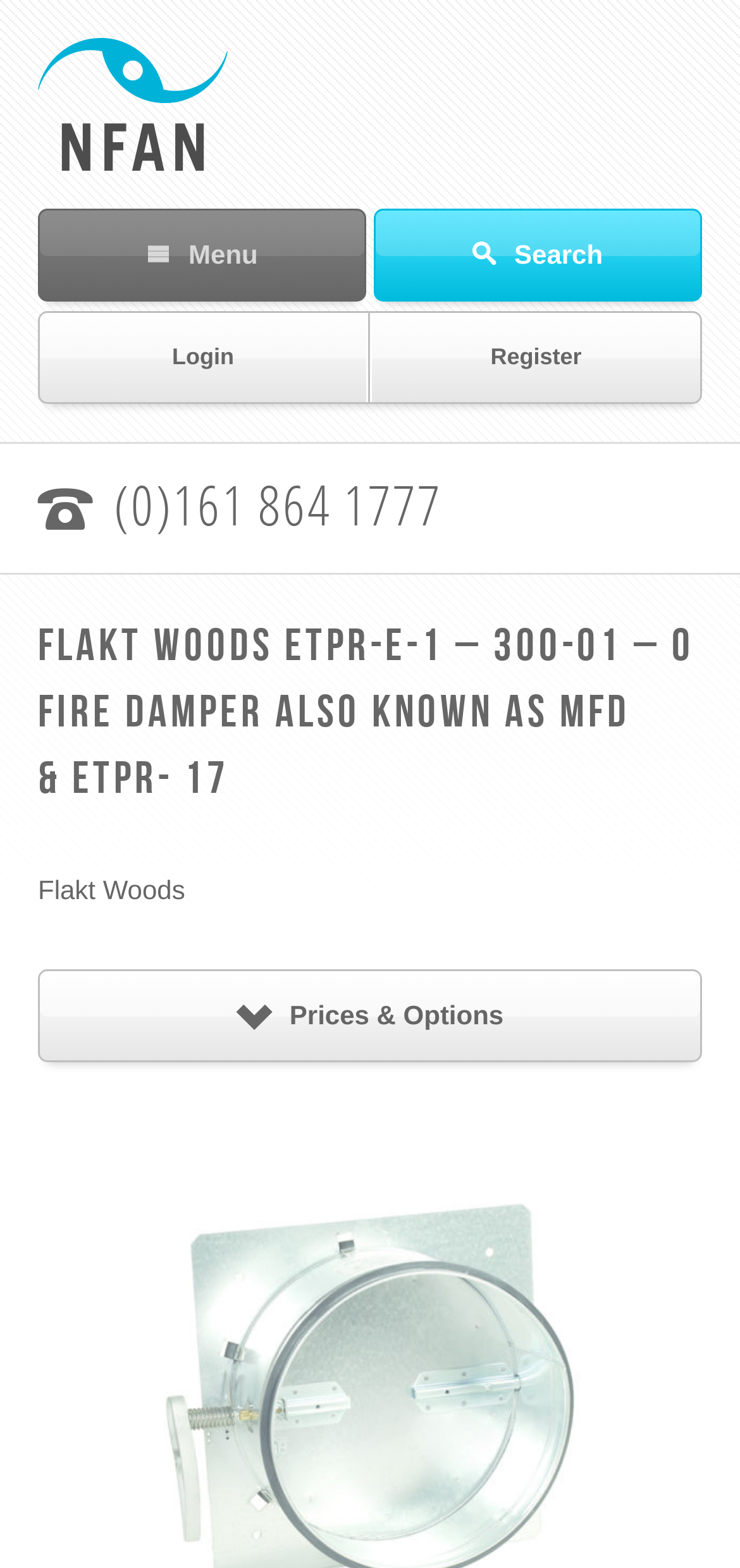Determine the bounding box for the UI element as described: "Decline". The coordinates should be represented as four float numbers between 0 and 1, formatted as [left, top, right, bottom].

[0.318, 0.671, 0.492, 0.714]